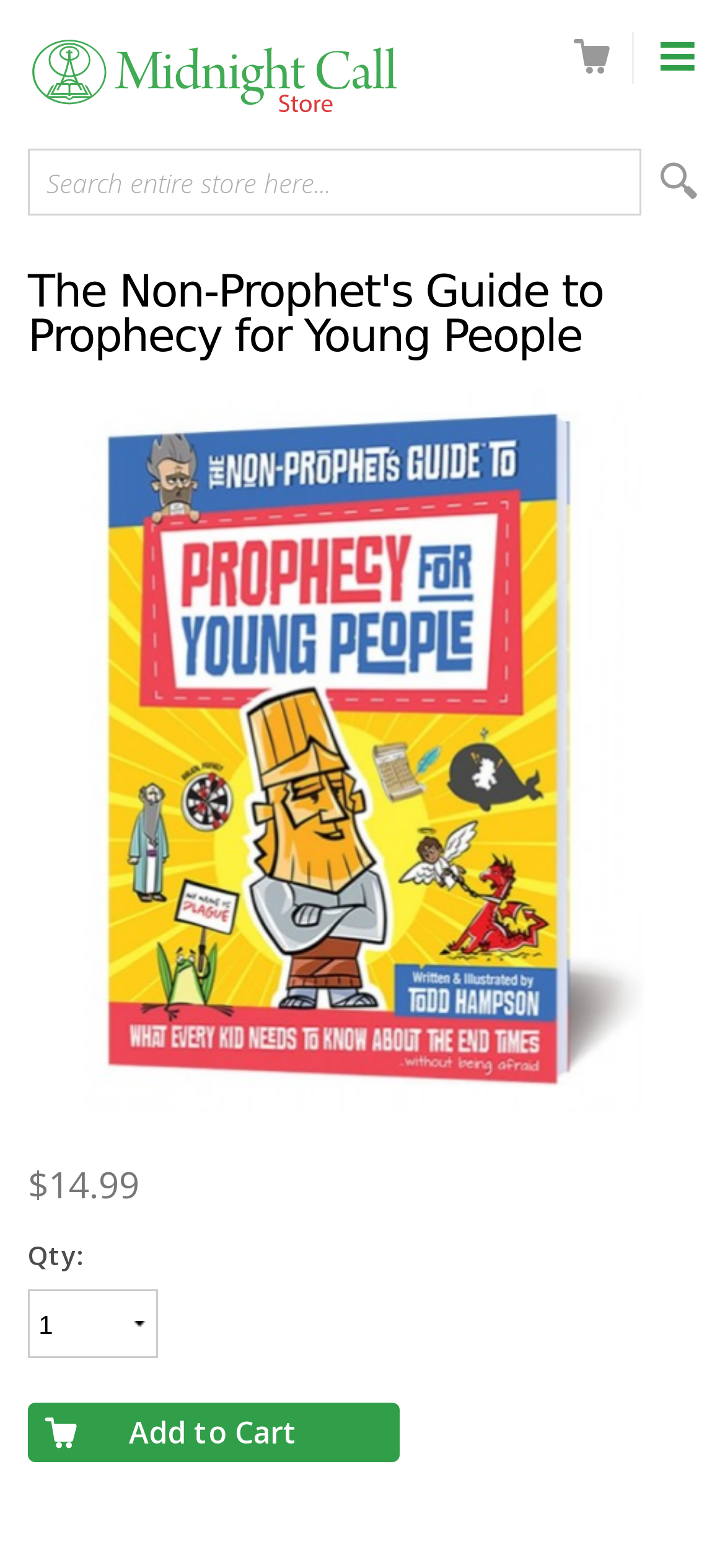How many social media links are present on the webpage?
With the help of the image, please provide a detailed response to the question.

The number of social media links present on the webpage can be determined by looking at the link elements with icons. In this case, there are two link elements with icons, '' and '', which are likely social media links.